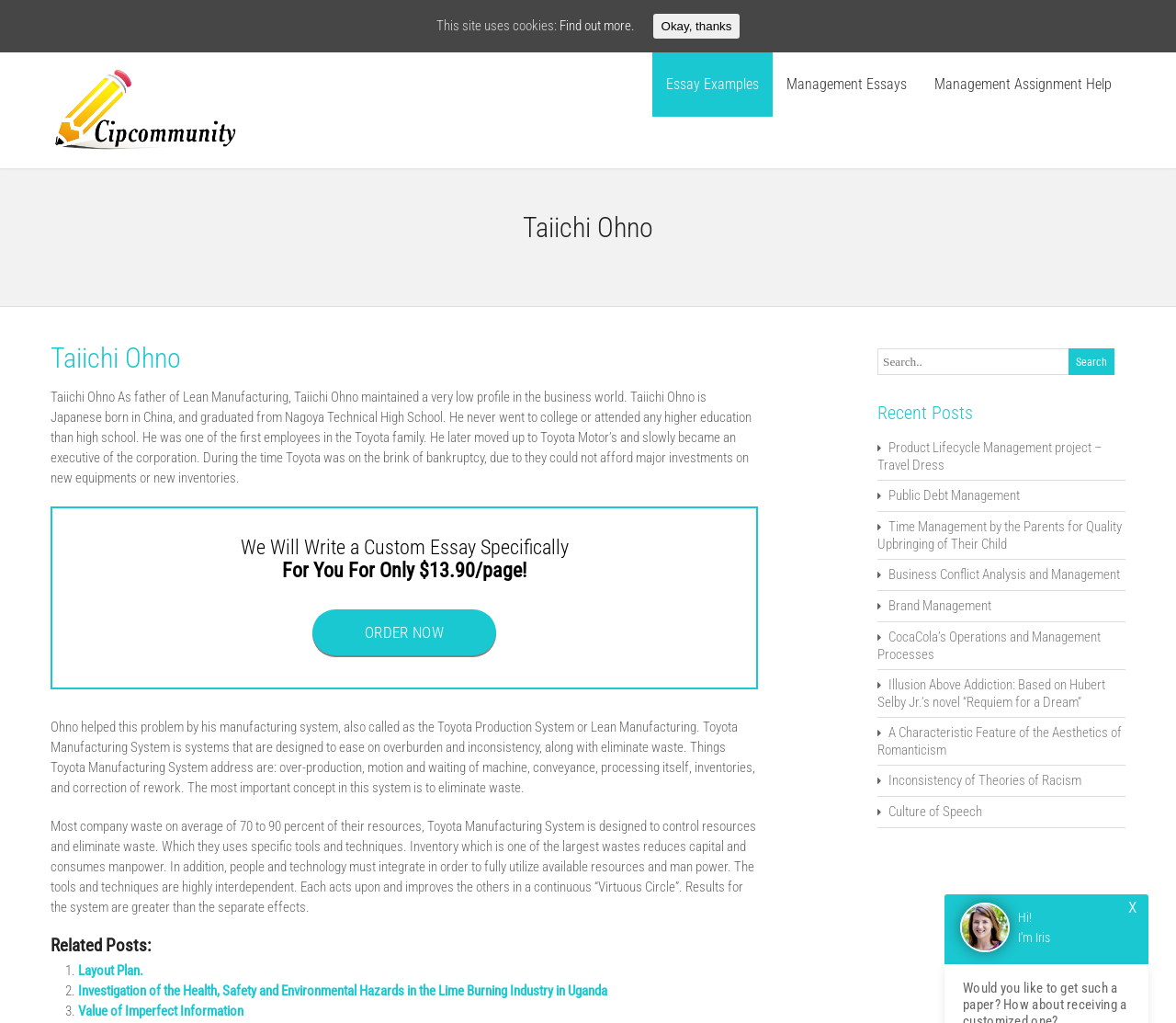What is the topic of the essay?
Please answer the question with a detailed response using the information from the screenshot.

The webpage is an essay about Taiichi Ohno, the father of Lean Manufacturing, and his contributions to the development of the Toyota Production System.